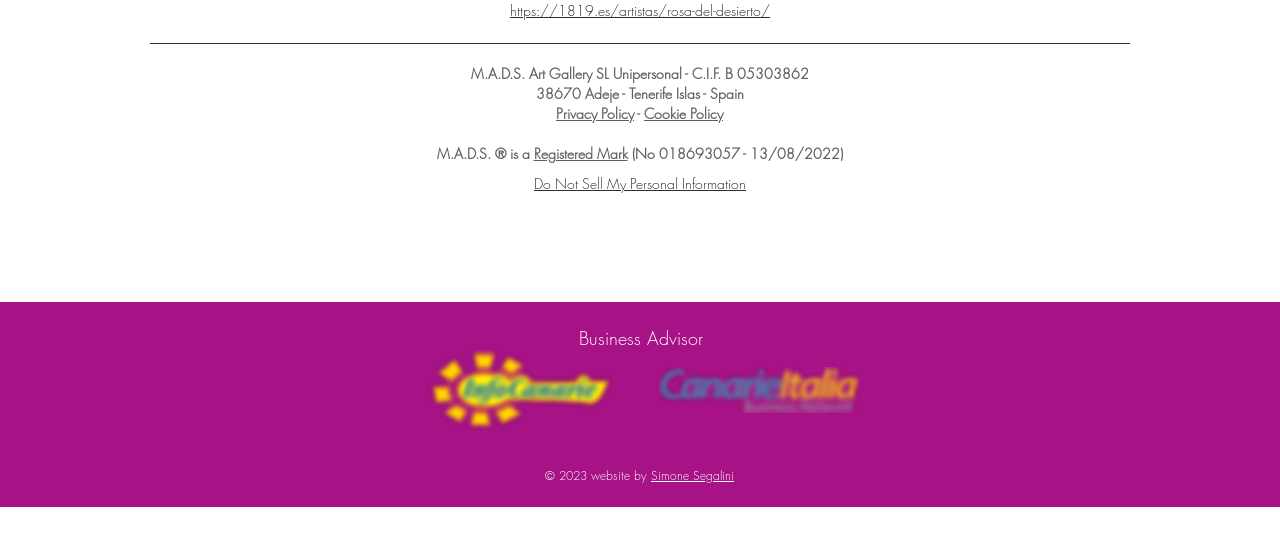Identify the bounding box coordinates of the region I need to click to complete this instruction: "go to InfoCanarie's website".

[0.328, 0.625, 0.484, 0.768]